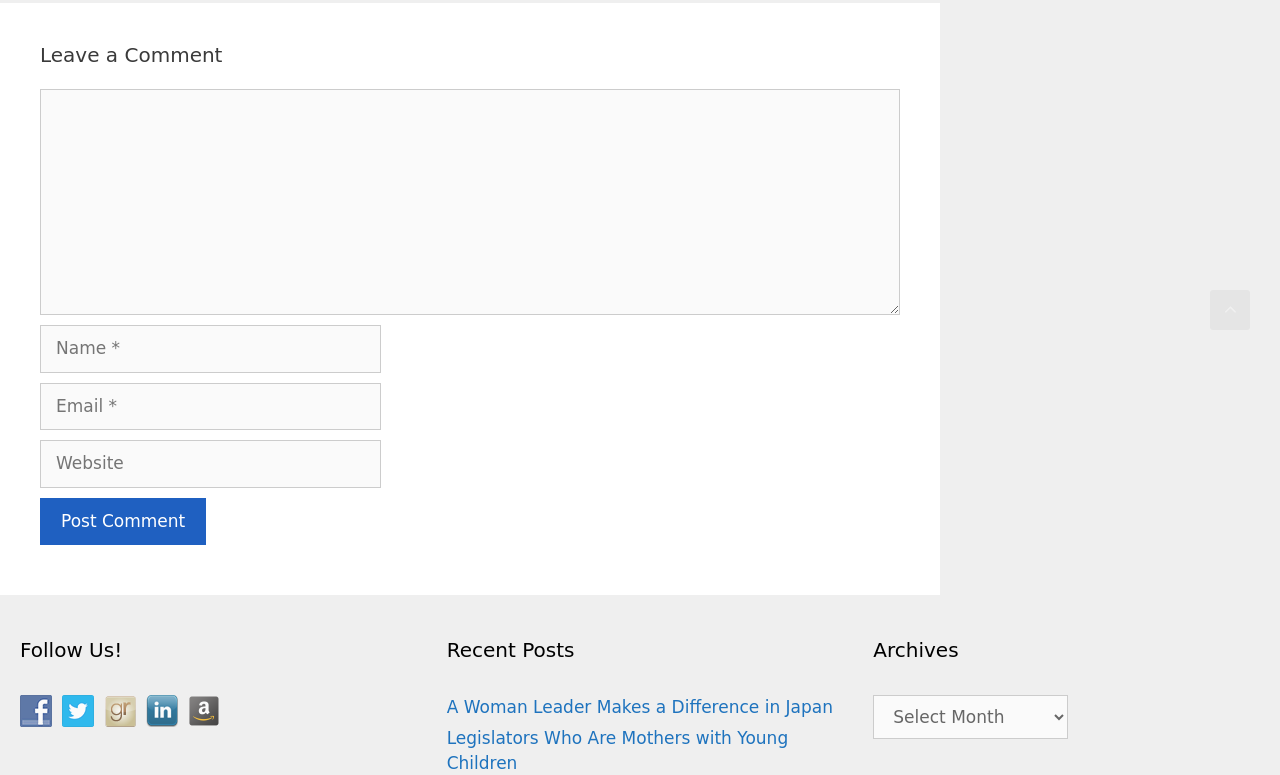From the given element description: "parent_node: Comment name="comment"", find the bounding box for the UI element. Provide the coordinates as four float numbers between 0 and 1, in the order [left, top, right, bottom].

[0.031, 0.115, 0.703, 0.407]